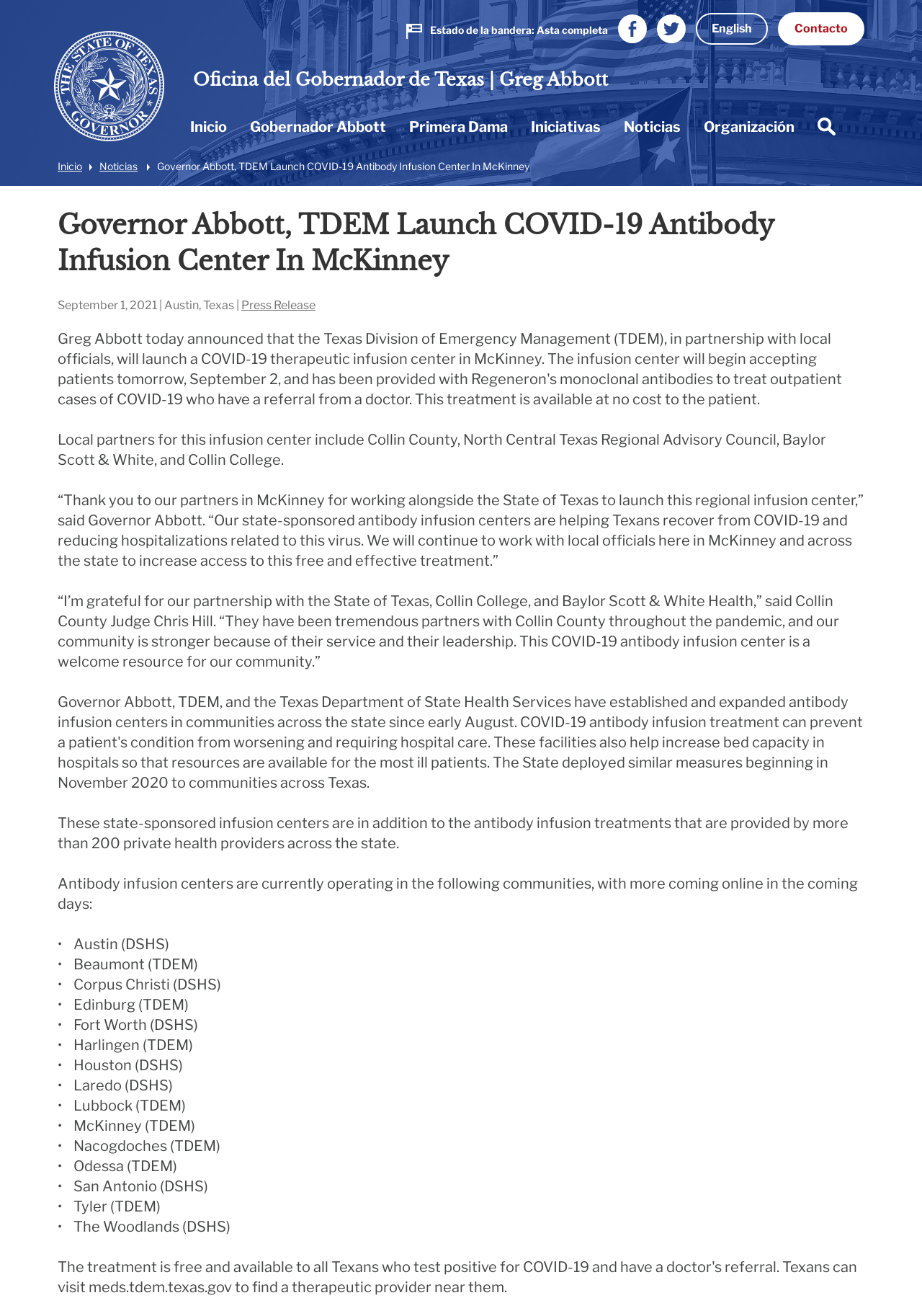Extract the bounding box coordinates for the UI element described as: "Noticias".

[0.664, 0.083, 0.751, 0.109]